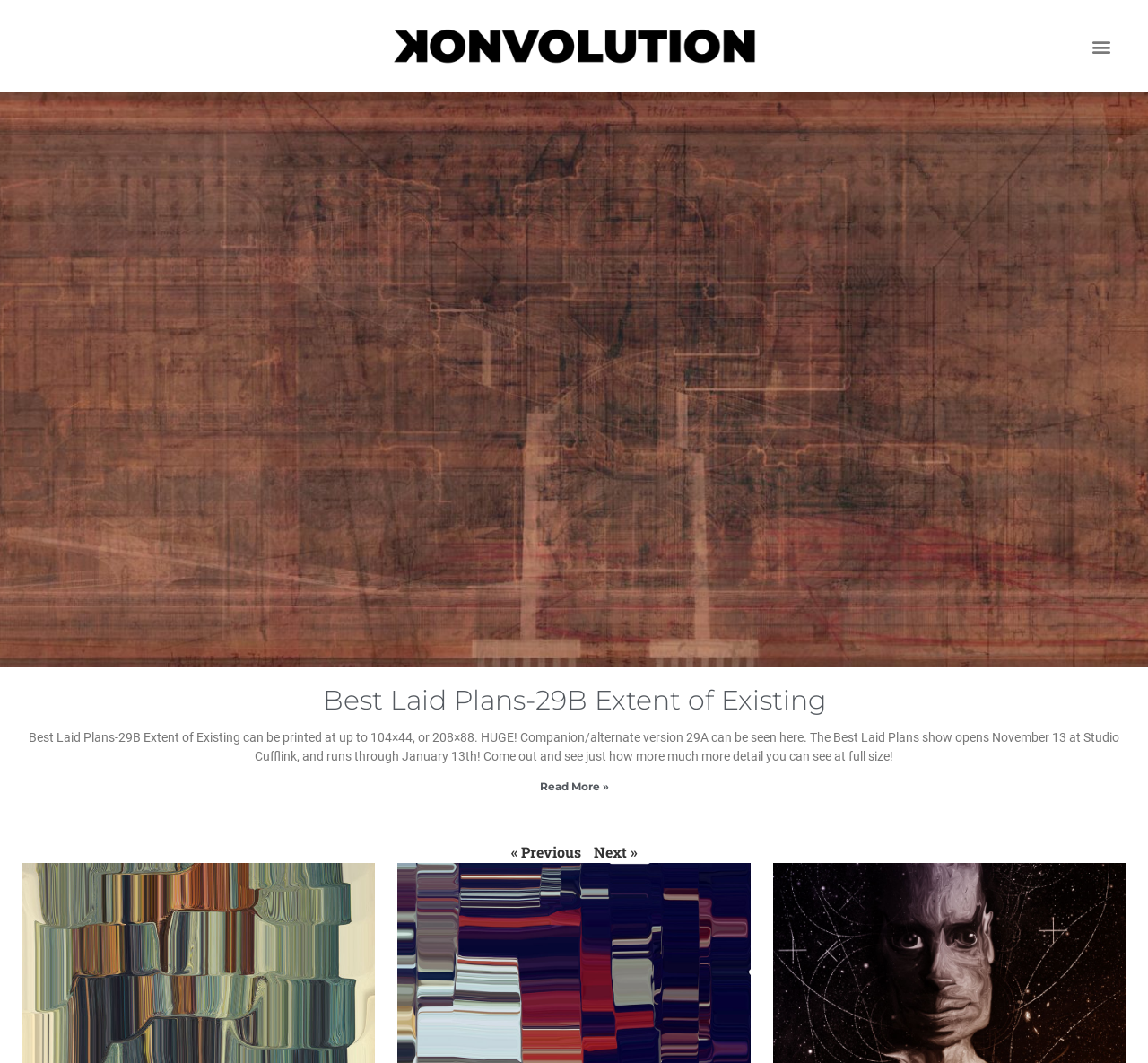What is the title of the artwork?
Using the visual information, respond with a single word or phrase.

Best Laid Plans-29B Extent of Existing